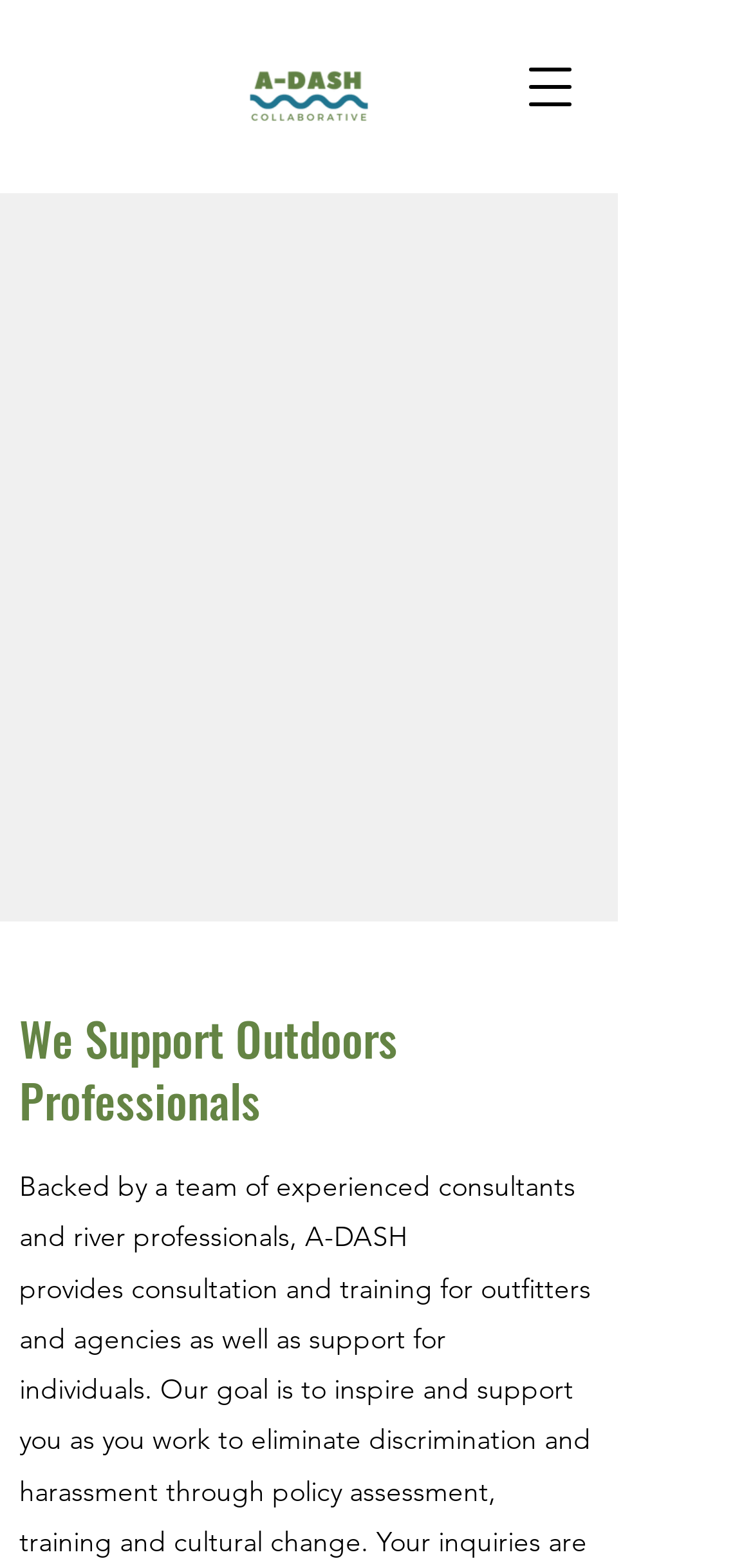What is the primary heading on this webpage?

Cultivating equity, inclusion, support and trust on and off the river